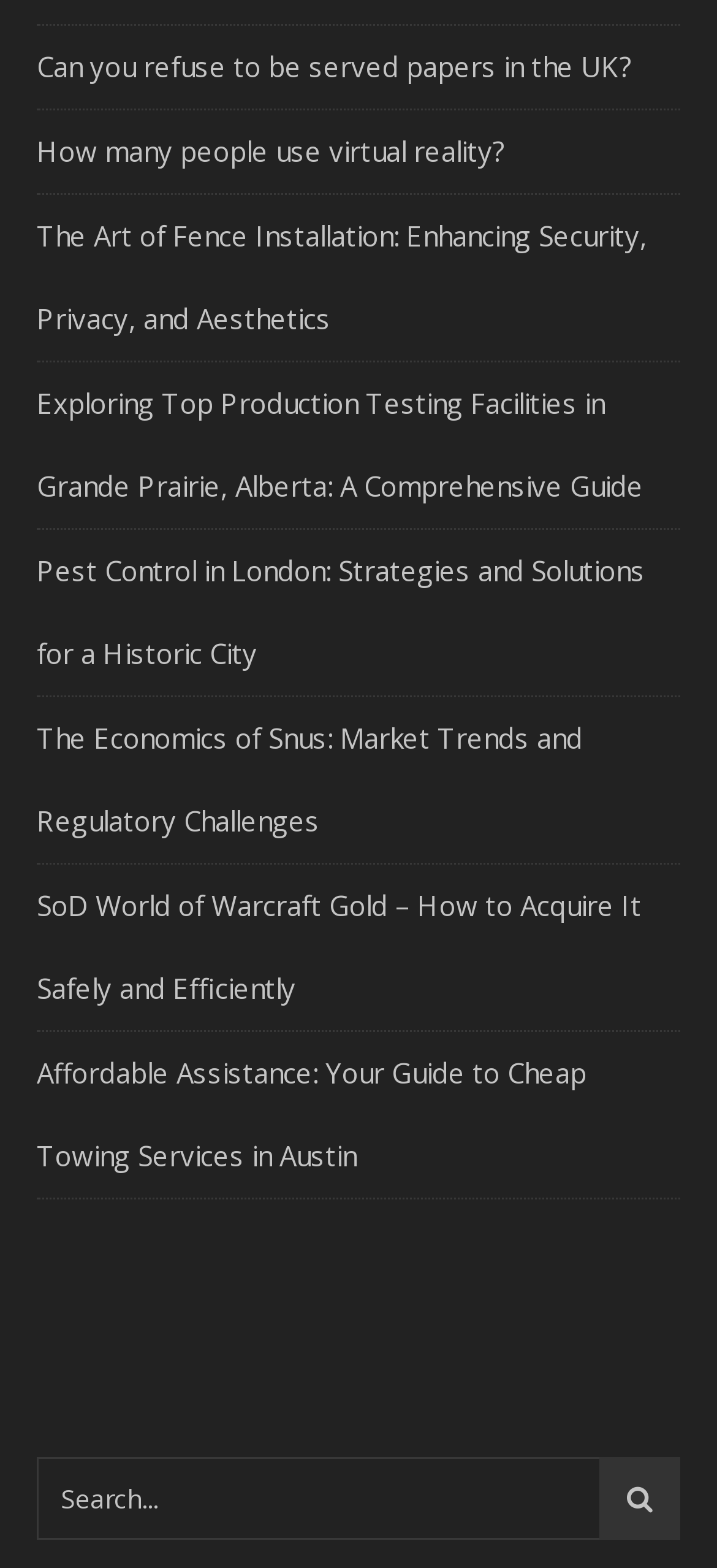Refer to the image and provide an in-depth answer to the question: 
How many links are on the webpage?

I counted the number of link elements on the webpage, excluding the search box and button, and found that there are 8 links.